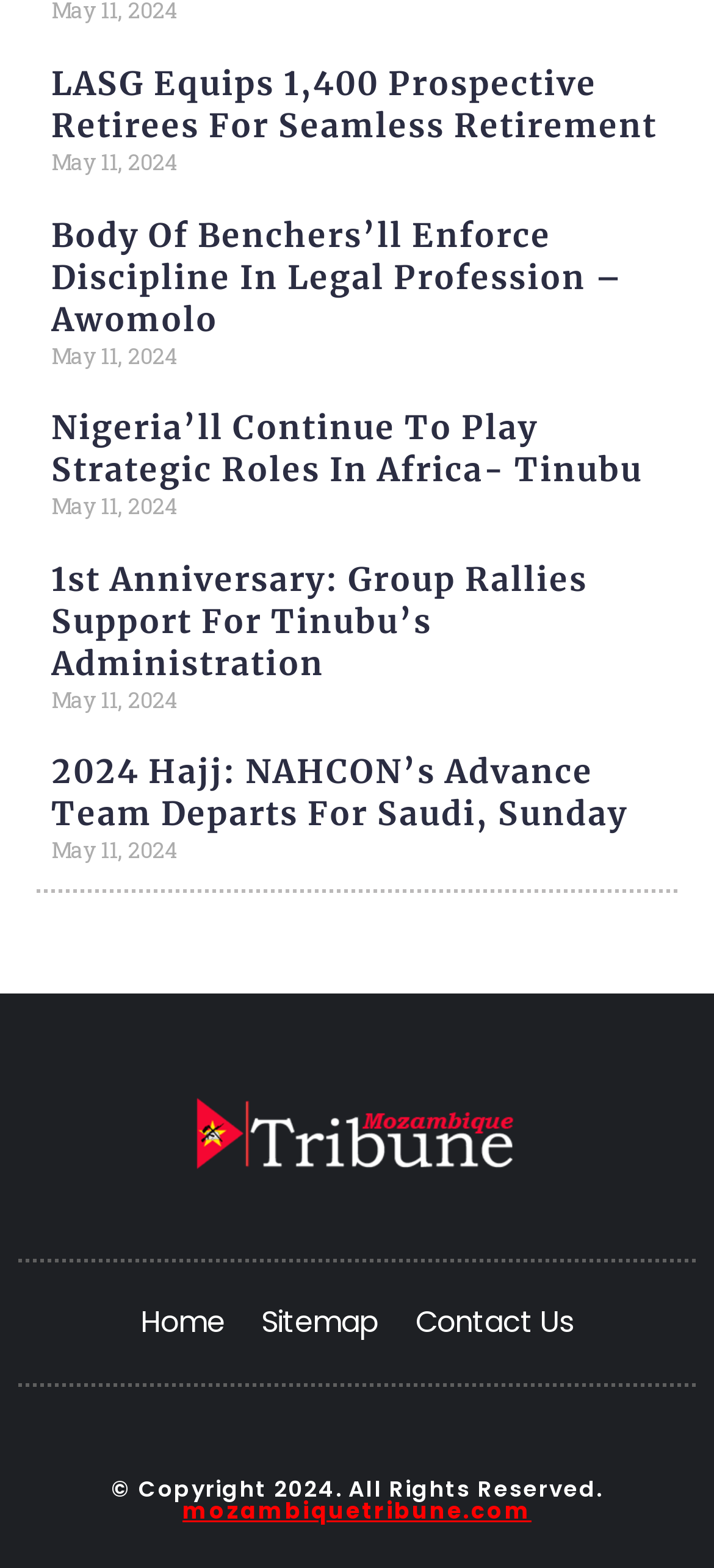What is the date of the latest article?
Refer to the screenshot and deliver a thorough answer to the question presented.

I looked at the 'StaticText' elements with the date format and found that all of them have the same date, 'May 11, 2024', which is likely the date of the latest article.